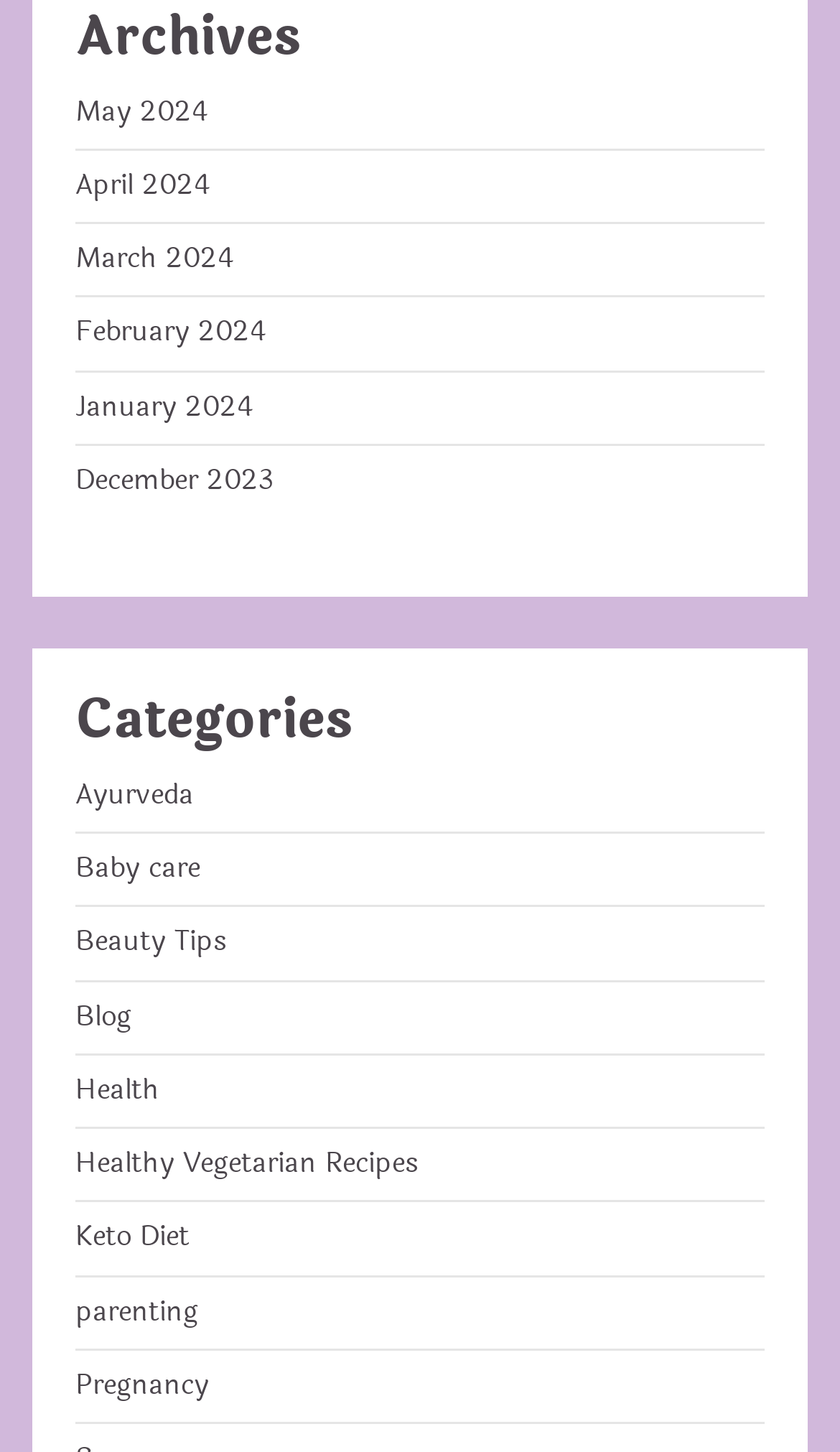Provide the bounding box coordinates of the UI element that matches the description: "Health".

[0.09, 0.736, 0.19, 0.765]